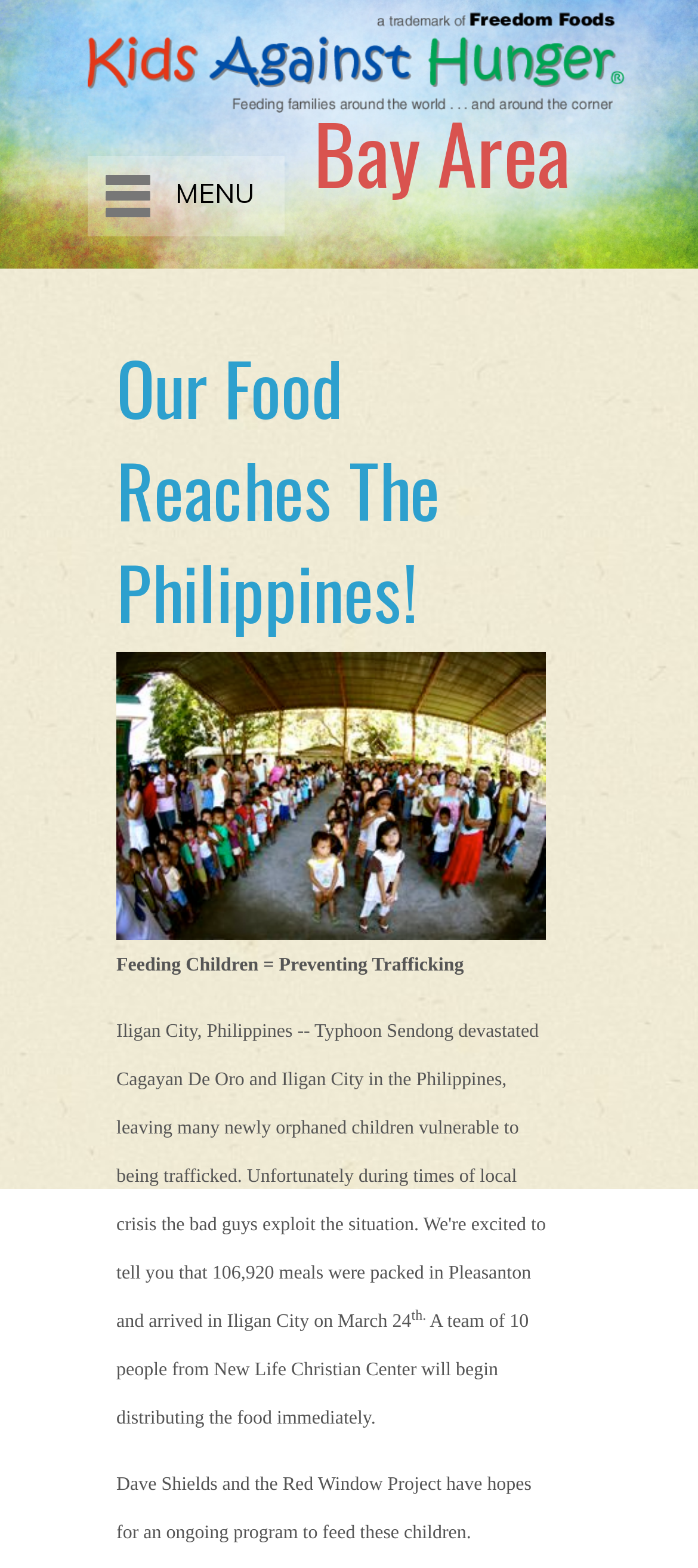Who has hopes for an ongoing program?
Identify the answer in the screenshot and reply with a single word or phrase.

Dave Shields and the Red Window Project